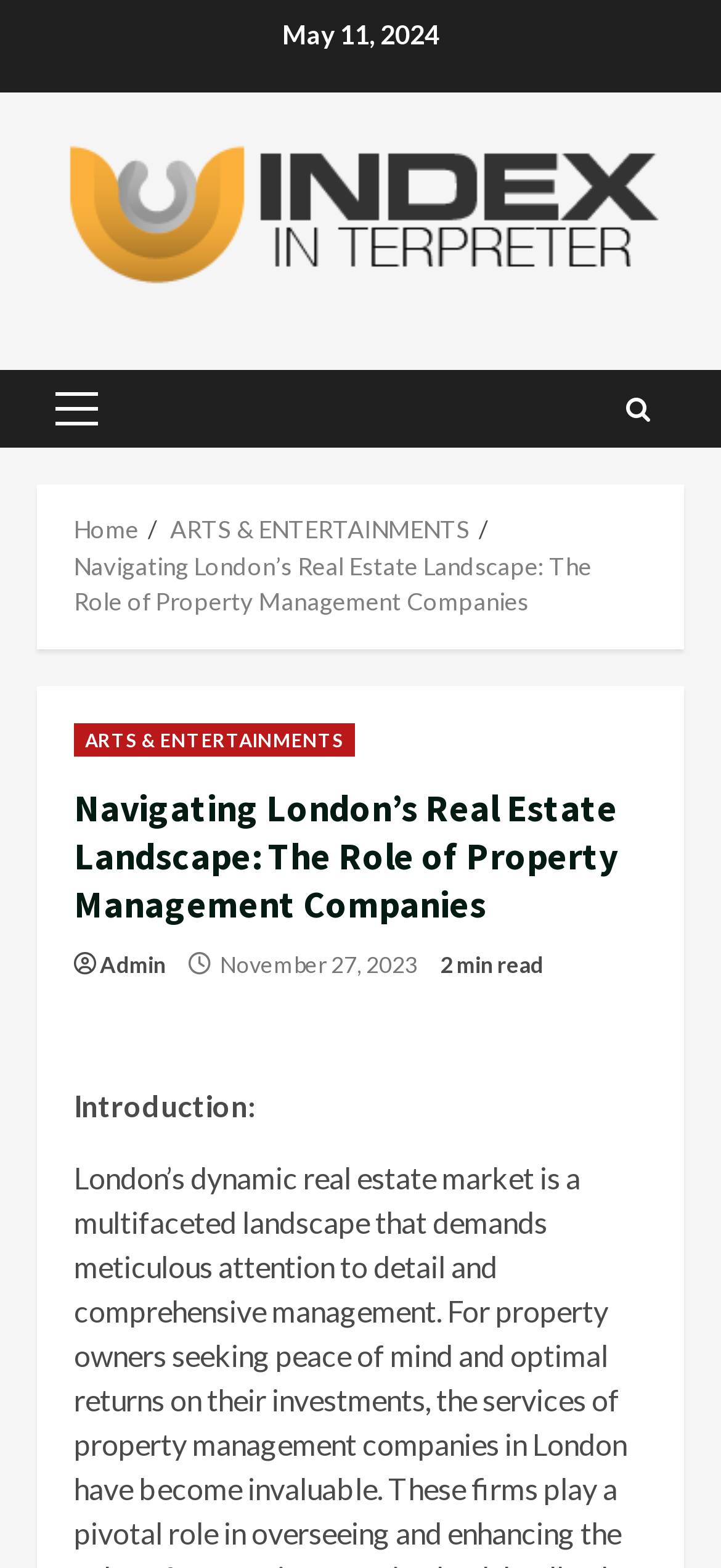Please analyze the image and provide a thorough answer to the question:
How many images are on the webpage?

I found one image element with the name 'indexinterpreter' which is located inside a link element.